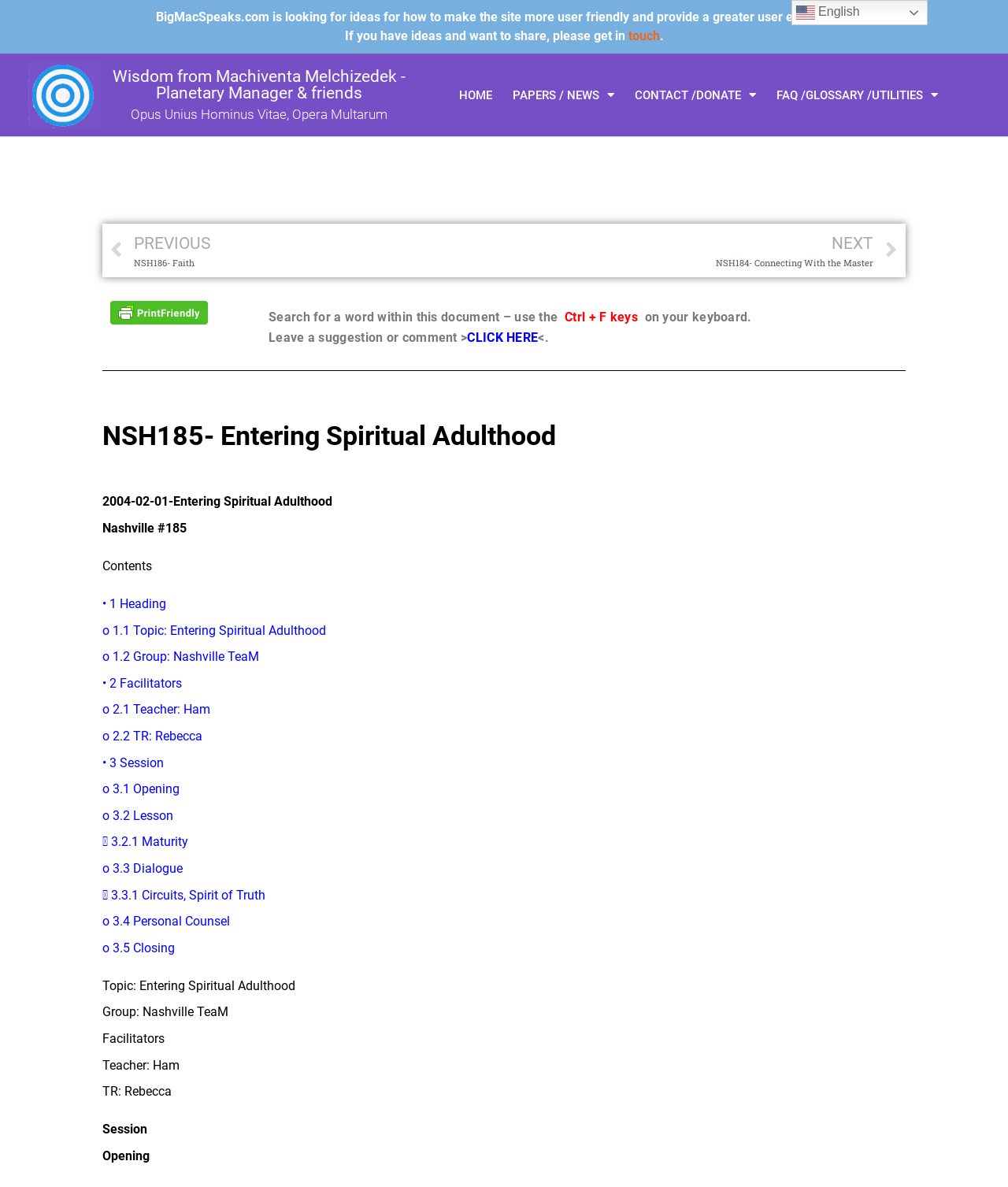Identify the bounding box coordinates of the element to click to follow this instruction: 'Click on 'Print Friendly, PDF & Email''. Ensure the coordinates are four float values between 0 and 1, provided as [left, top, right, bottom].

[0.109, 0.257, 0.206, 0.268]